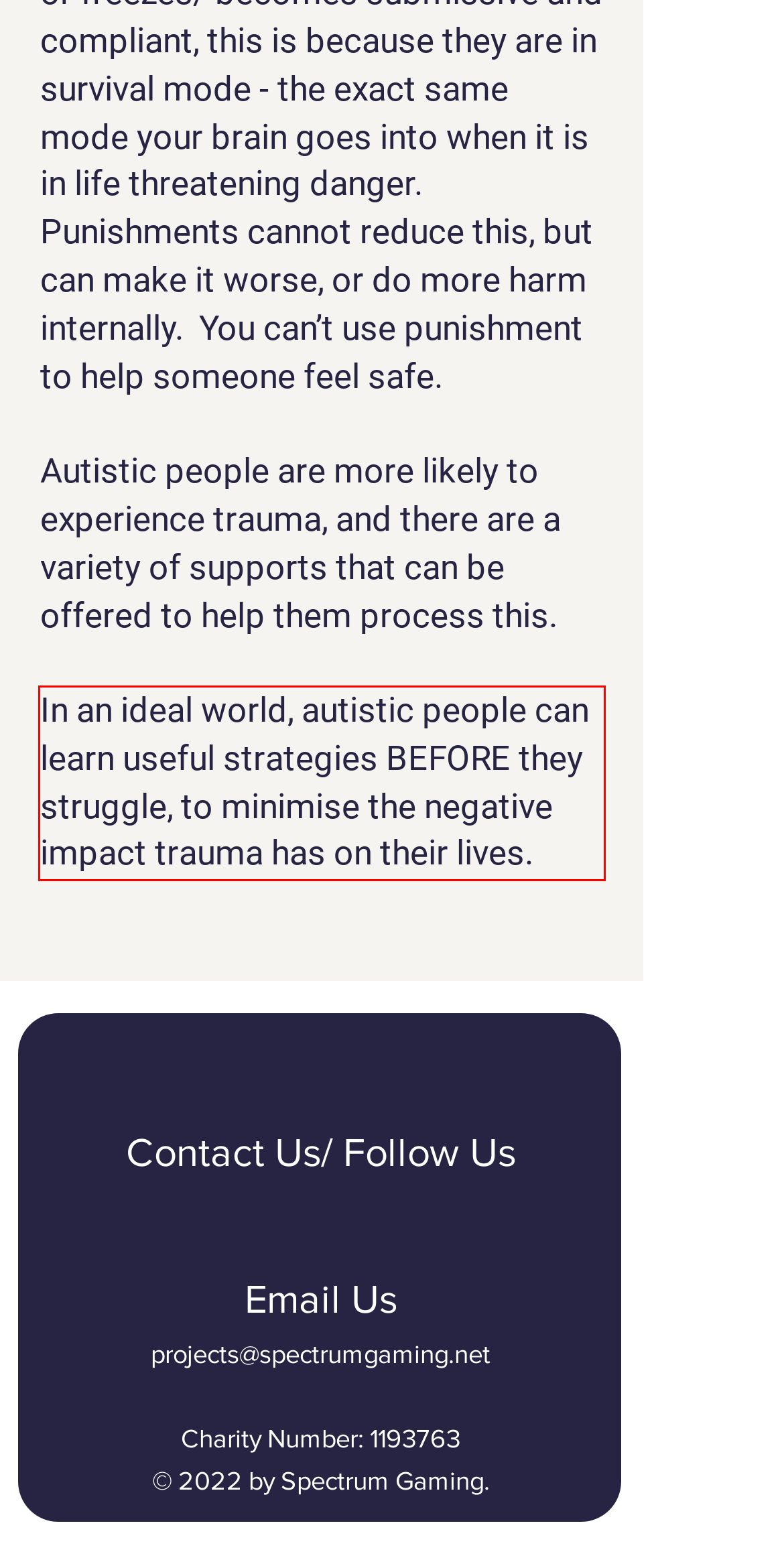Using the provided screenshot, read and generate the text content within the red-bordered area.

In an ideal world, autistic people can learn useful strategies BEFORE they struggle, to minimise the negative impact trauma has on their lives.